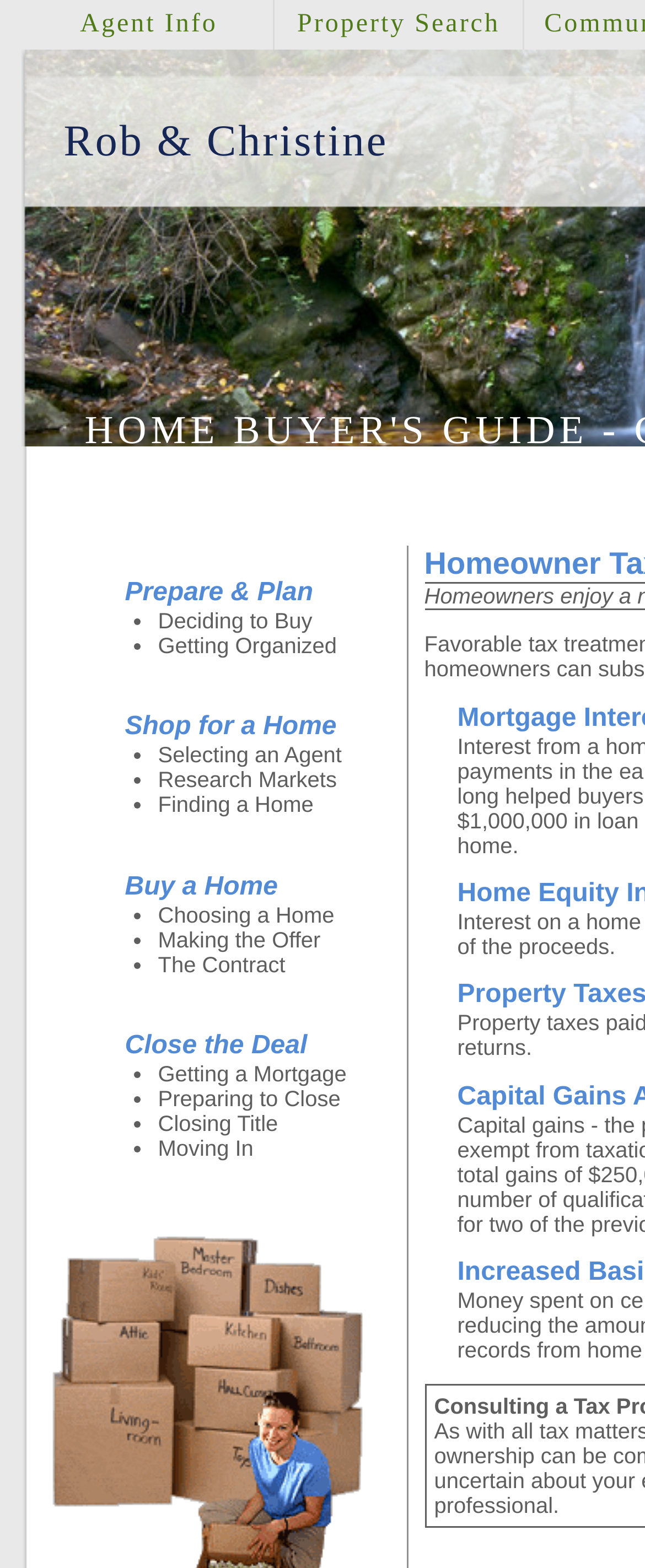How many links are on the top of the webpage?
Based on the image, answer the question with a single word or brief phrase.

2